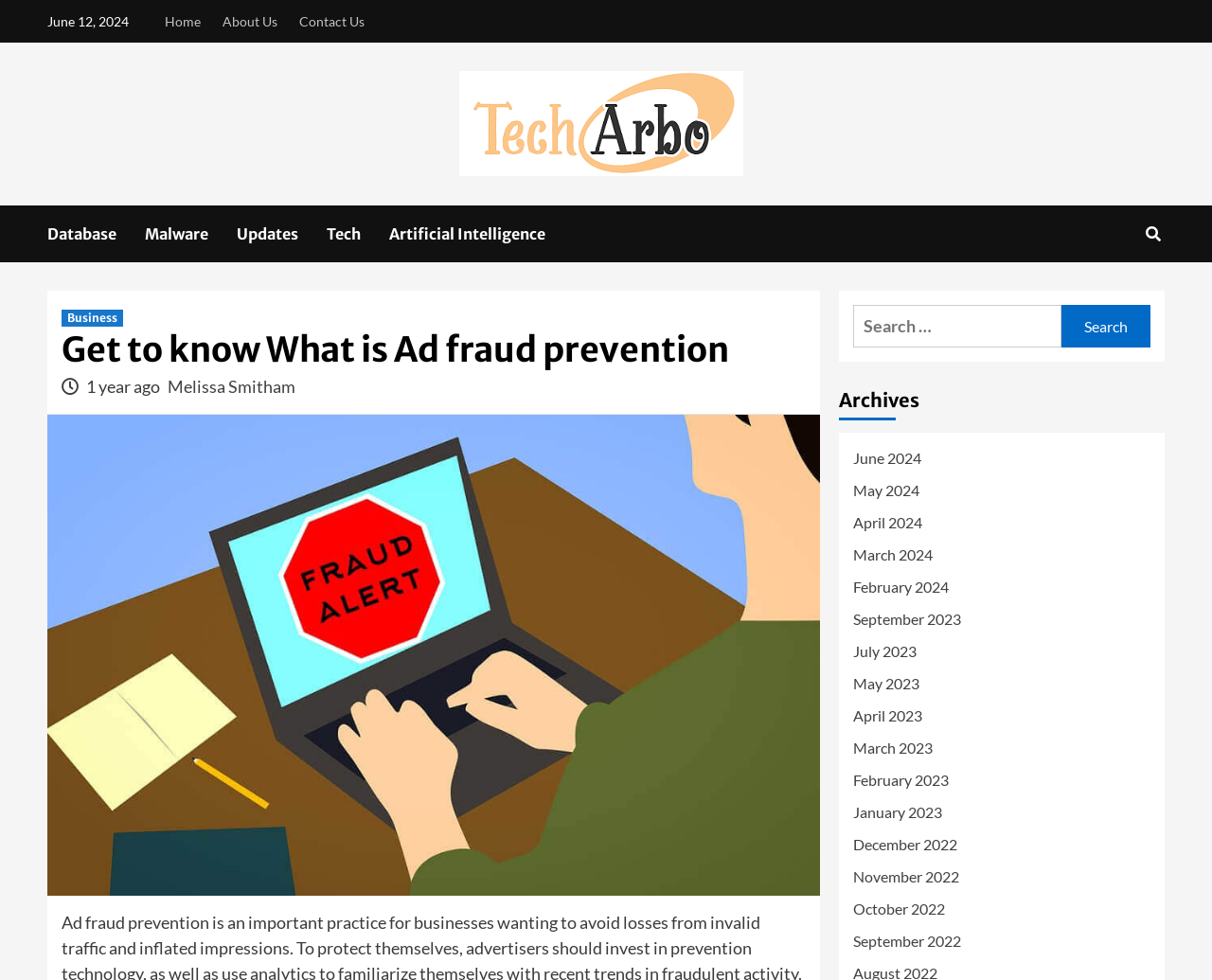Determine the main heading text of the webpage.

Get to know What is Ad fraud prevention